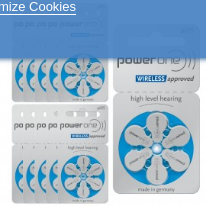What is a notable feature of the batteries?
Analyze the image and provide a thorough answer to the question.

The packaging highlights the batteries' wireless approval, indicating that they are compatible with advanced hearing technologies, which is a notable feature of the batteries that sets them apart from others.